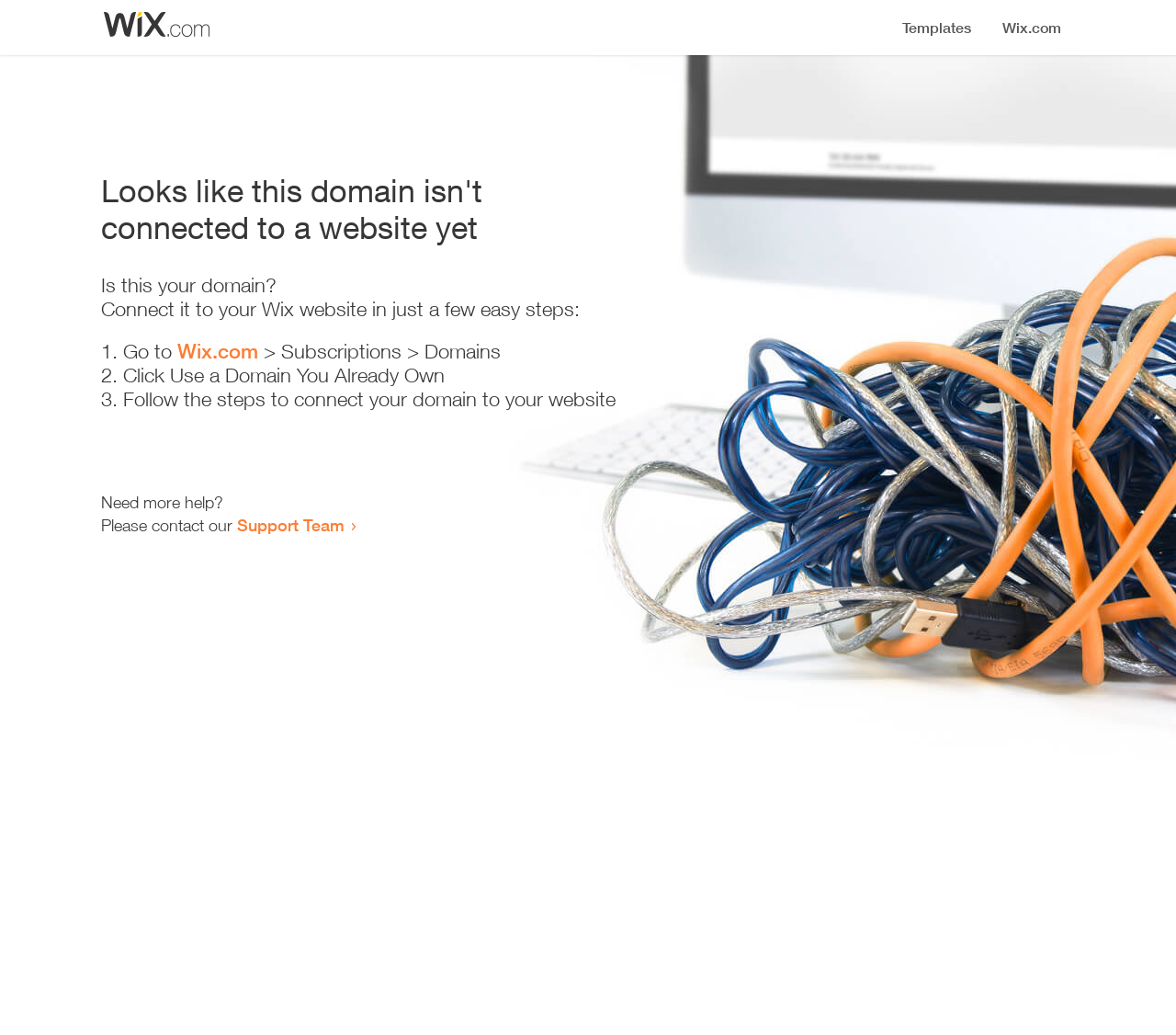What is the current status of the domain?
Please answer the question with a detailed and comprehensive explanation.

Based on the heading 'Looks like this domain isn't connected to a website yet', it is clear that the domain is not currently connected to a website.